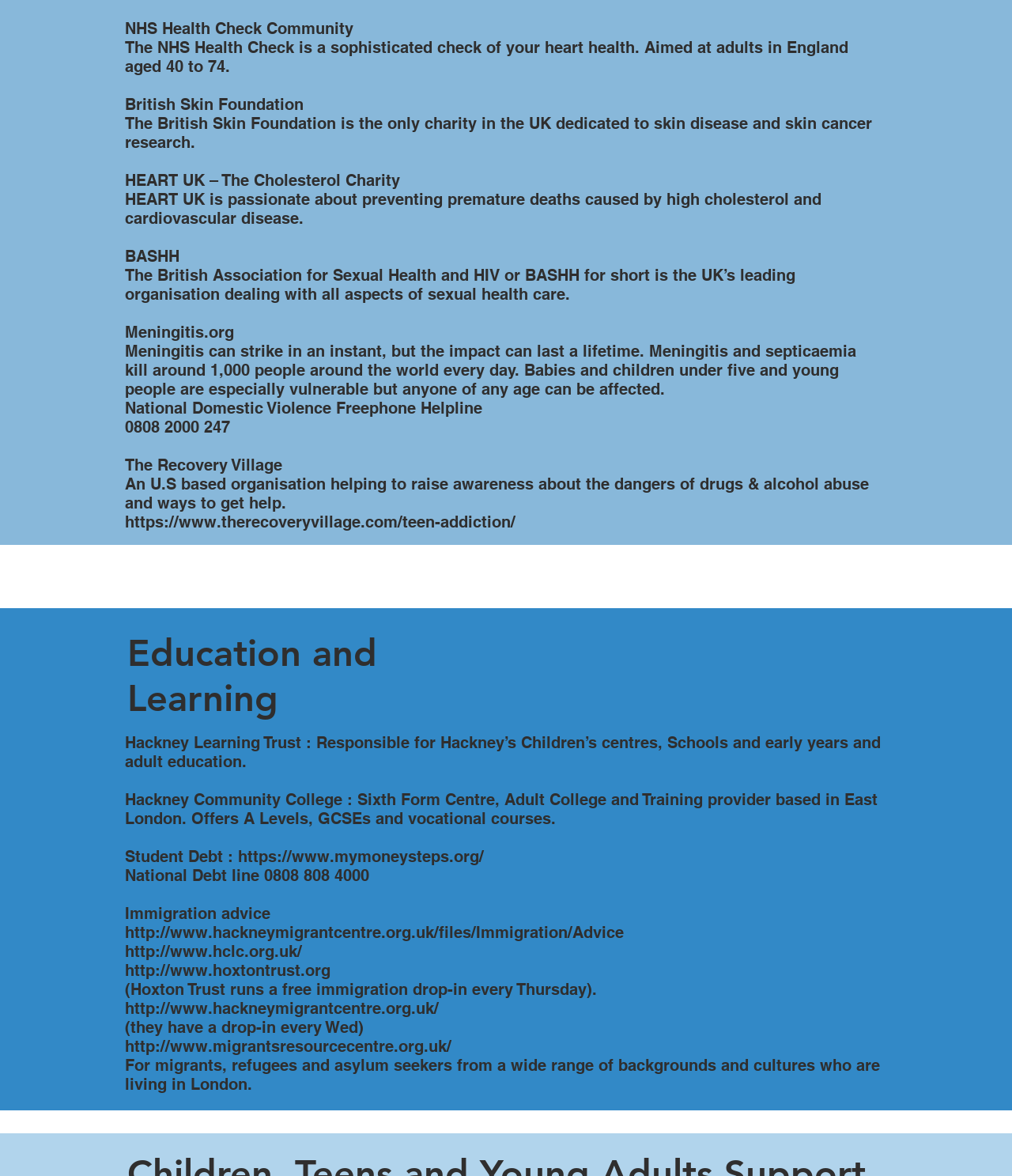What is the NHS Health Check for?
Please provide a comprehensive answer based on the details in the screenshot.

The NHS Health Check is a sophisticated check of your heart health, aimed at adults in England aged 40 to 74, as described in the StaticText element with bounding box coordinates [0.123, 0.032, 0.838, 0.065].